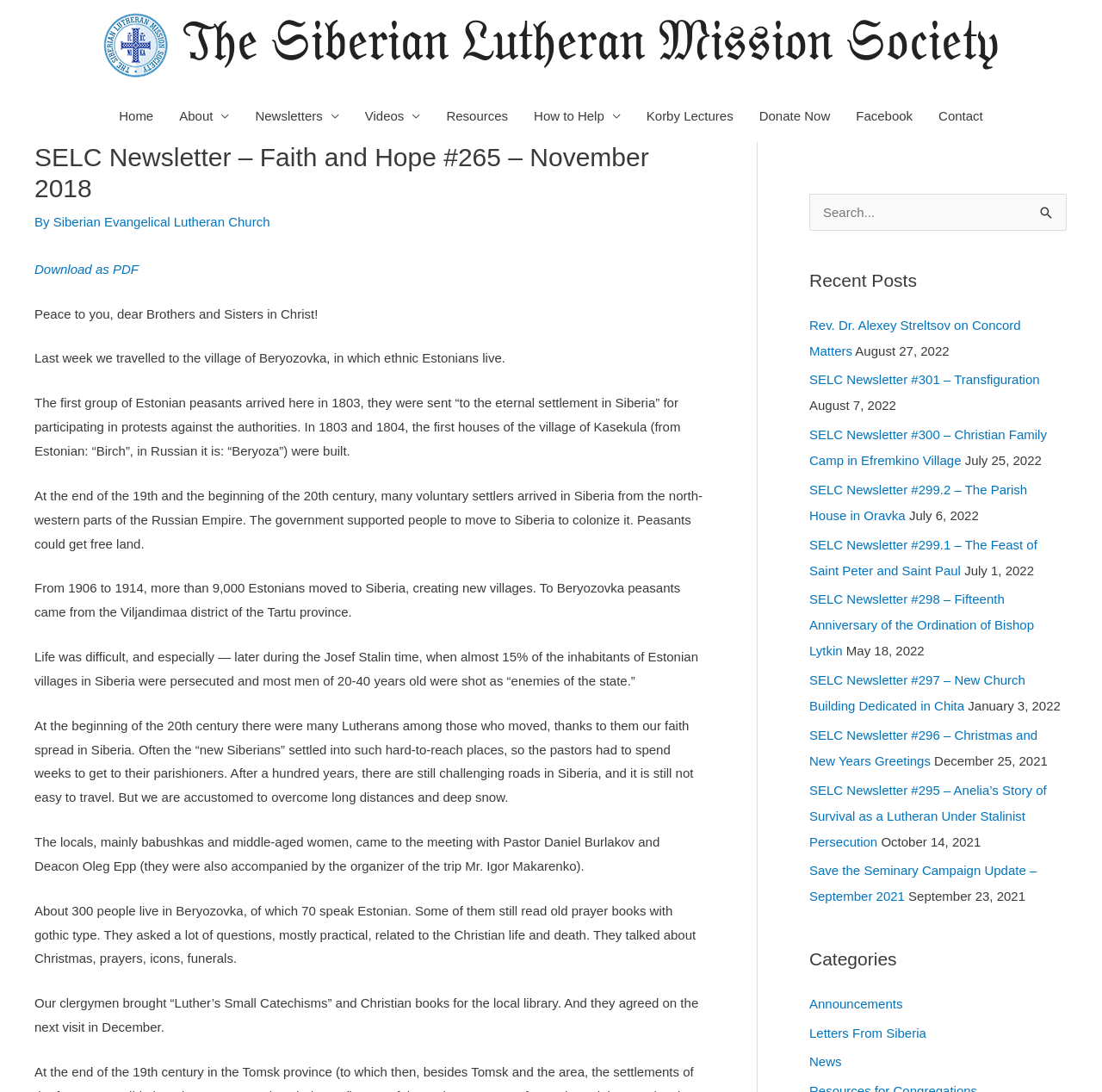Identify the bounding box coordinates for the UI element that matches this description: "SELC Newsletter #301 – Transfiguration".

[0.734, 0.341, 0.943, 0.354]